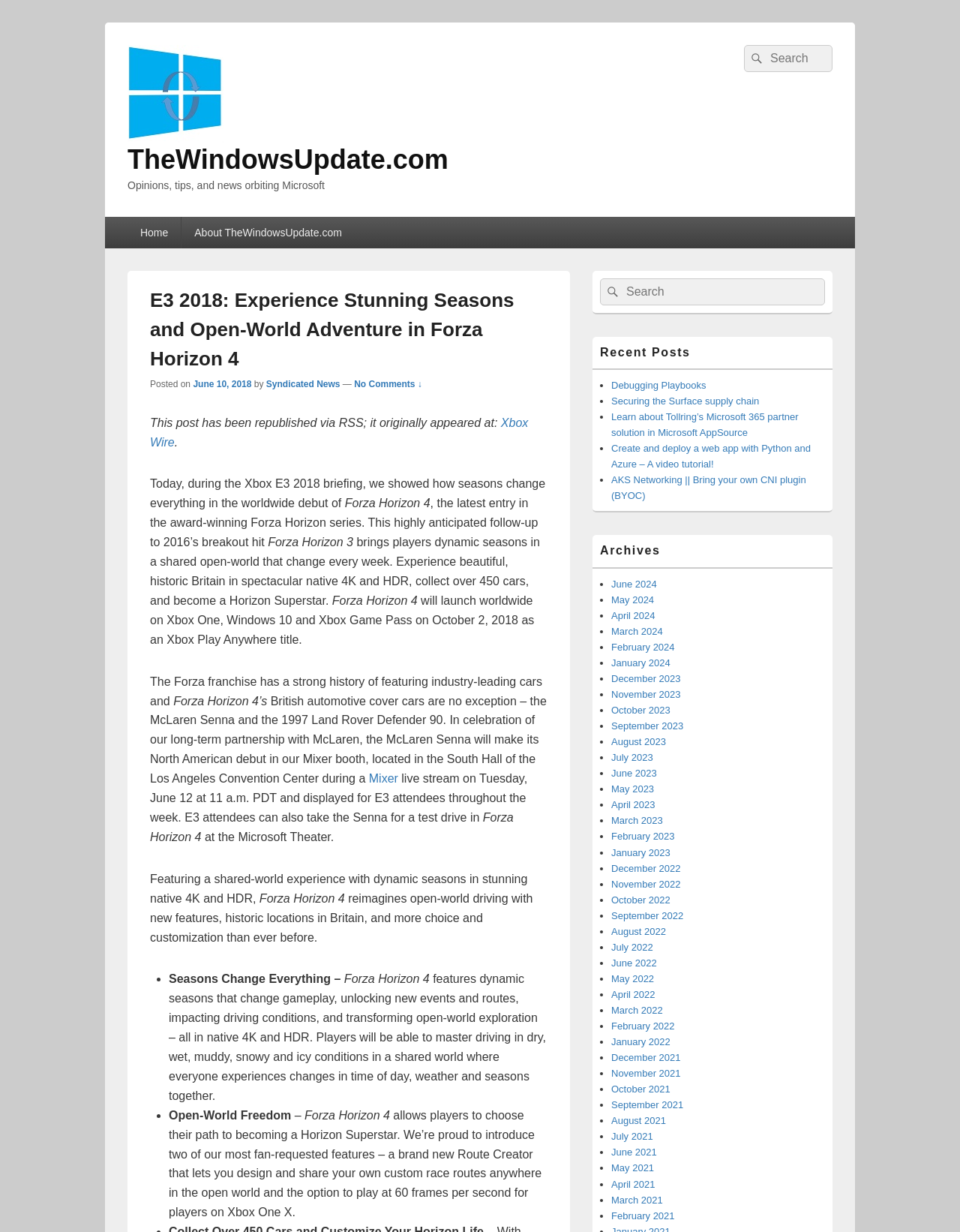What is the name of the website? Examine the screenshot and reply using just one word or a brief phrase.

TheWindowsUpdate.com